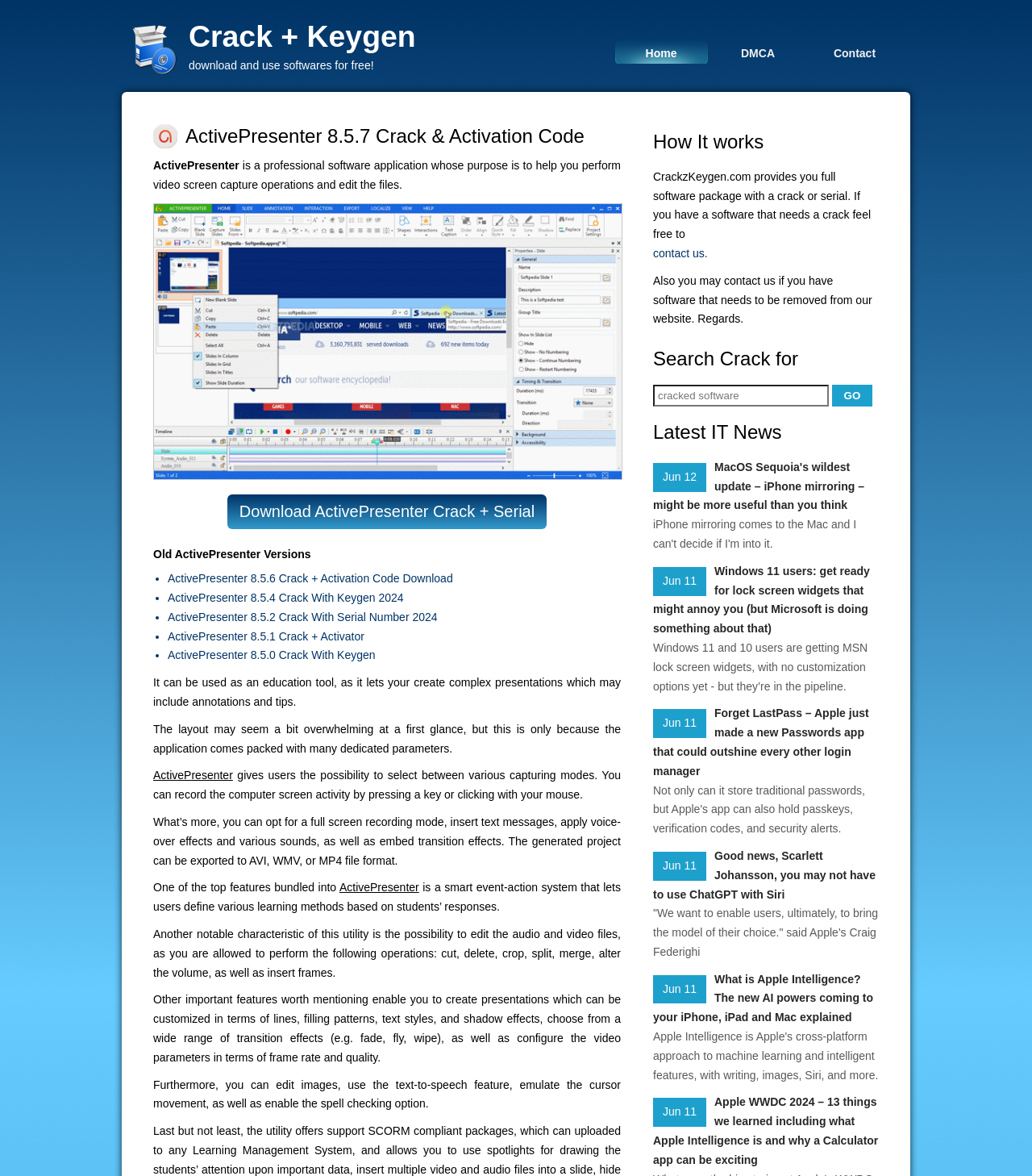What is the purpose of ActivePresenter?
Respond to the question with a single word or phrase according to the image.

video screen capture and editing